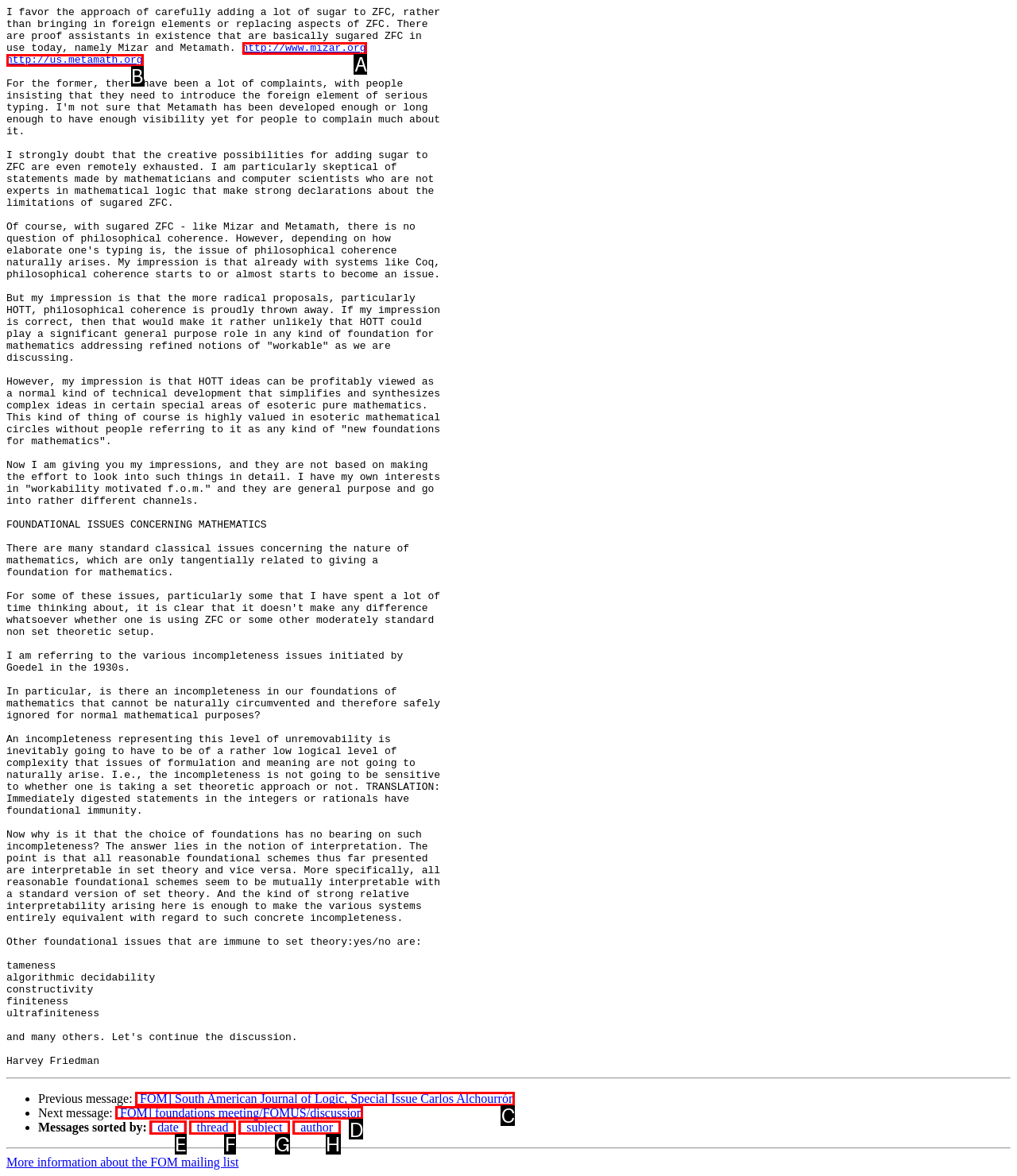Tell me which UI element to click to fulfill the given task: View foundations meeting discussion. Respond with the letter of the correct option directly.

D